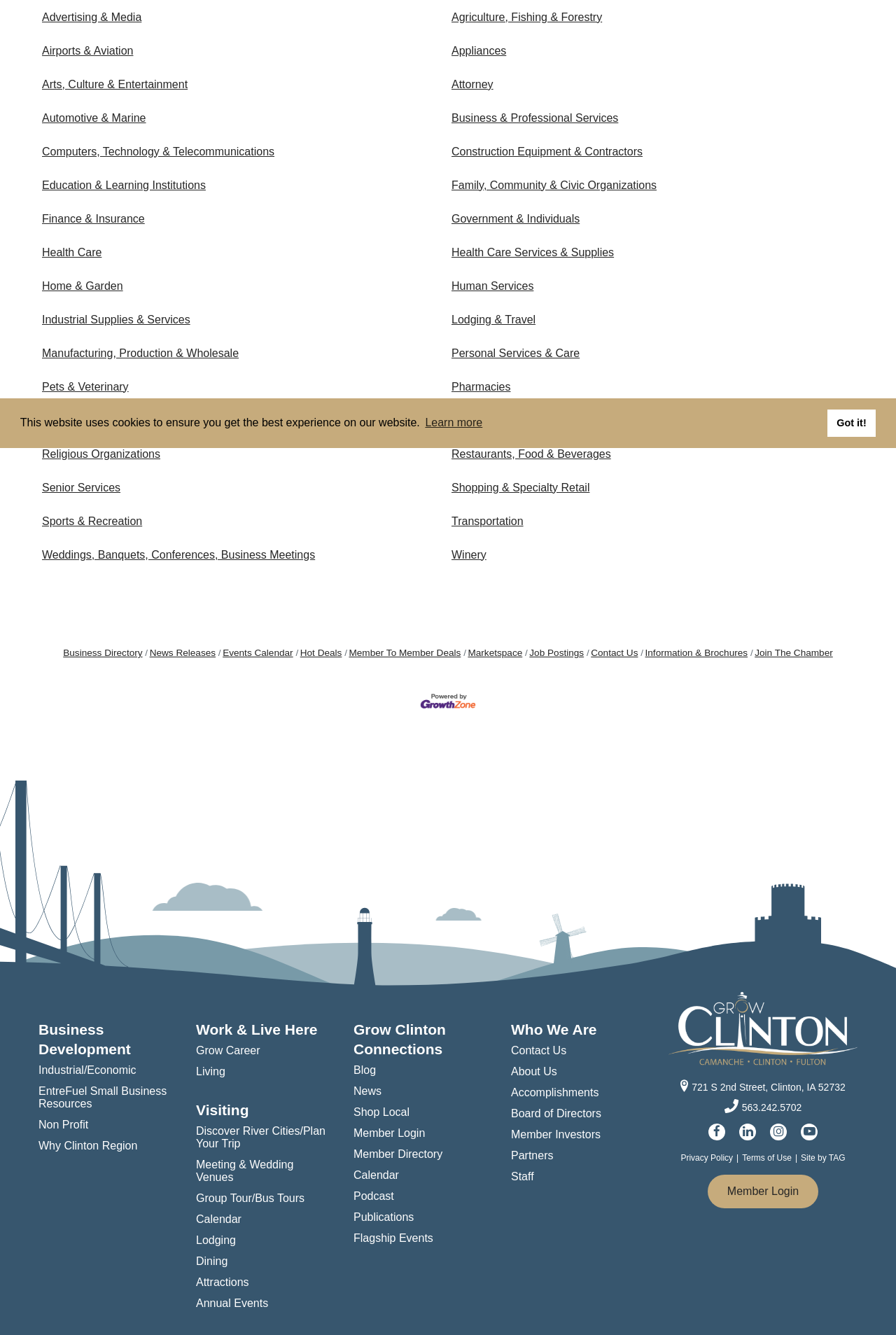Locate the UI element that matches the description Health Care Services & Supplies in the webpage screenshot. Return the bounding box coordinates in the format (top-left x, top-left y, bottom-right x, bottom-right y), with values ranging from 0 to 1.

[0.504, 0.182, 0.685, 0.196]